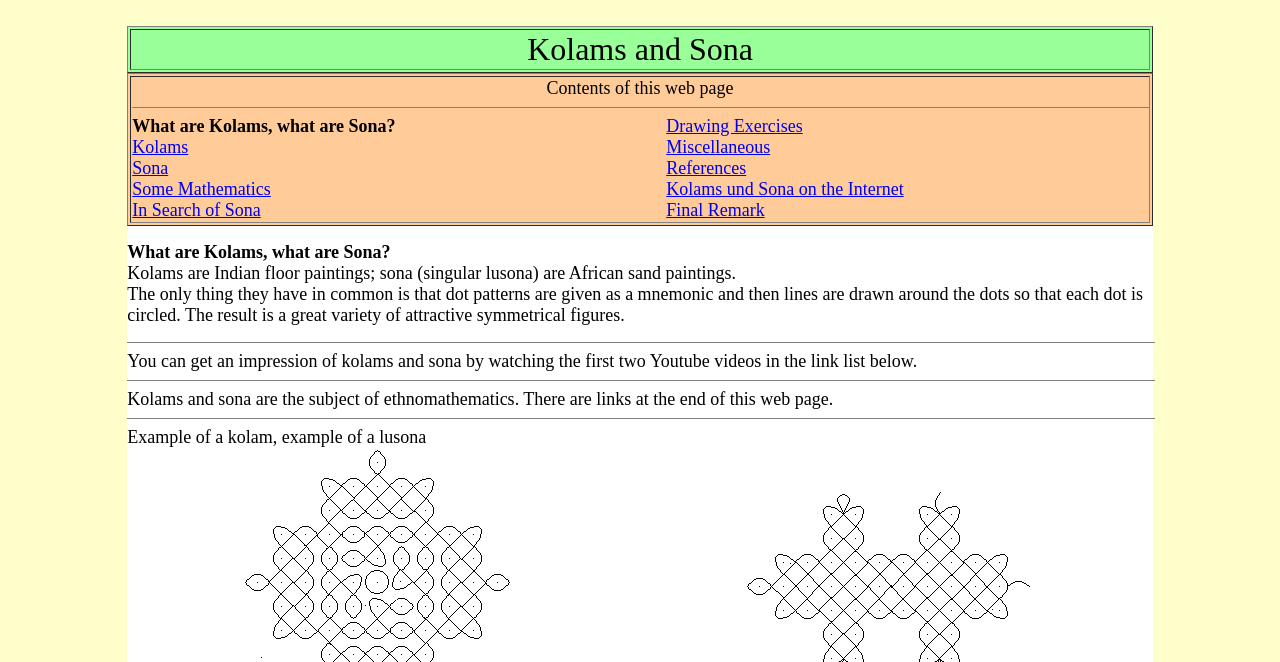Give a detailed overview of the webpage's appearance and contents.

The webpage is about Kolams and Sona, which are traditional Indian and African art forms, respectively. At the top, there is a title "Kolams and Sona" followed by a brief introduction to the contents of the webpage. Below the title, there is a table of contents with links to various sections, including "What are Kolams, what are Sona?", "Kolams", "Sona", "Some Mathematics", "In Search of Sona", "Drawing Exercises", "Miscellaneous", "References", "Kolams und Sona on the Internet", and "Final Remark".

The main content of the webpage starts with a brief description of Kolams and Sona, stating that they are Indian floor paintings and African sand paintings, respectively, that share a common technique of using dot patterns as a mnemonic. This is followed by a paragraph explaining the process of creating these art forms, resulting in attractive symmetrical figures.

There are several horizontal separators throughout the webpage, dividing the content into distinct sections. Below the introductory text, there is a section that invites the reader to watch YouTube videos to get an impression of Kolams and Sona. Further down, there is a section that mentions the connection between Kolams and Sona and ethnomathematics, with links to relevant resources at the end of the webpage.

Finally, there is a section that showcases examples of a Kolam and a Lusona, with a brief descriptive text. Overall, the webpage provides an informative introduction to Kolams and Sona, with links to further resources and examples of these traditional art forms.